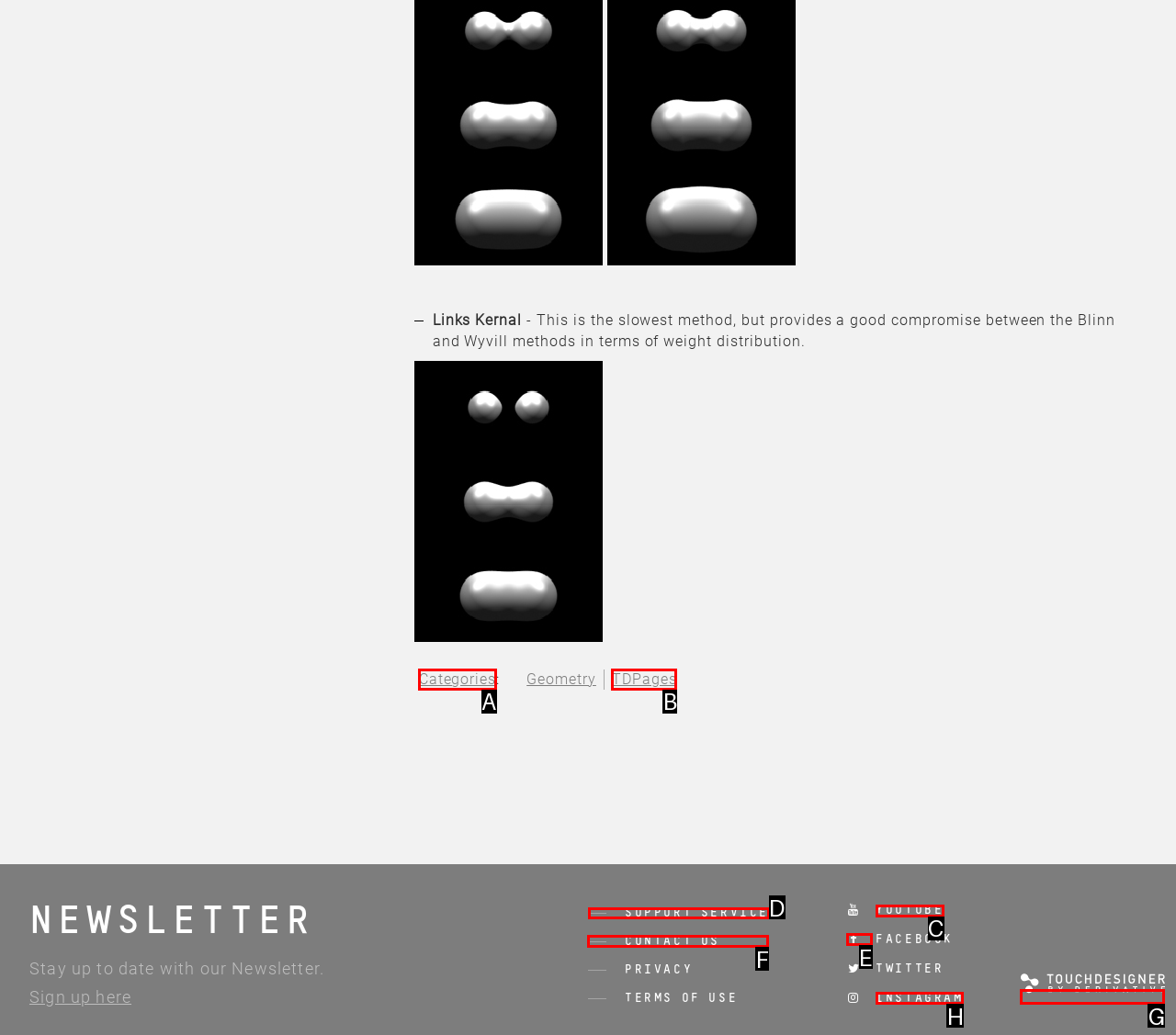Determine which HTML element should be clicked for this task: Visit the SUPPORT SERVICE page
Provide the option's letter from the available choices.

D